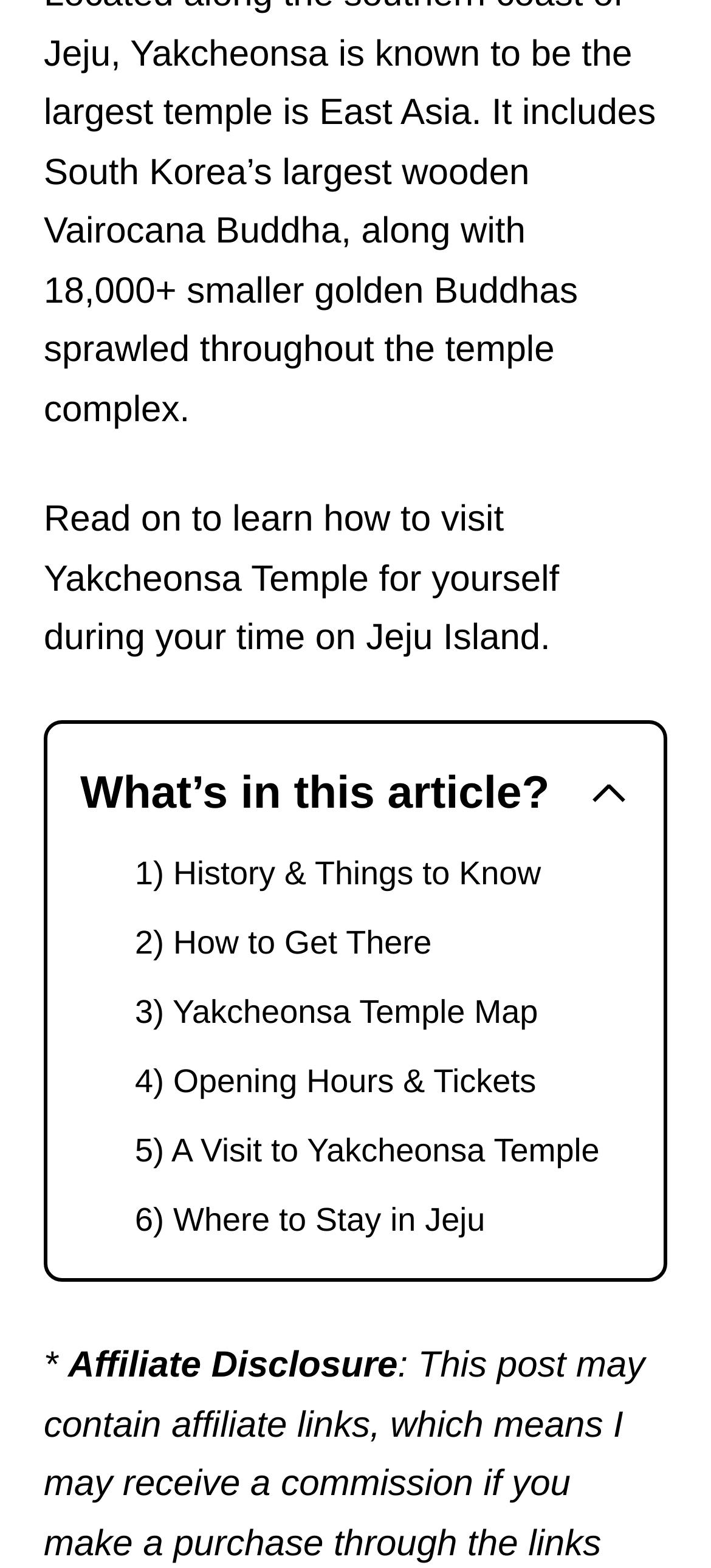How many sections are in the table of contents?
Look at the screenshot and give a one-word or phrase answer.

6